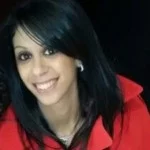What is the tone of the woman's expression?
We need a detailed and exhaustive answer to the question. Please elaborate.

The caption describes the woman's expression as 'bright' and her gaze as 'direct', which conveys a sense of warmth and friendliness.